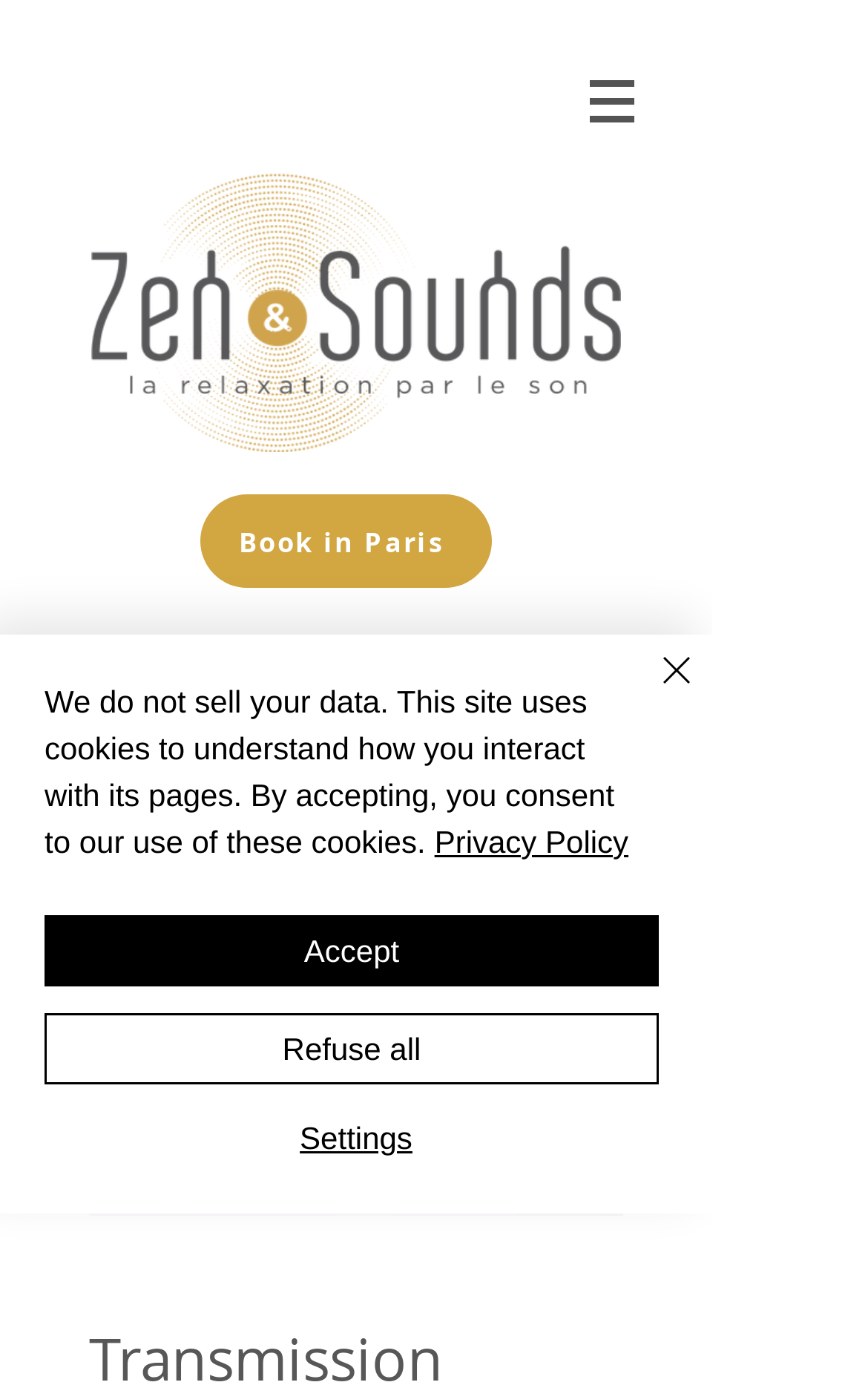Bounding box coordinates are specified in the format (top-left x, top-left y, bottom-right x, bottom-right y). All values are floating point numbers bounded between 0 and 1. Please provide the bounding box coordinate of the region this sentence describes: Book in Paris

[0.231, 0.357, 0.567, 0.424]